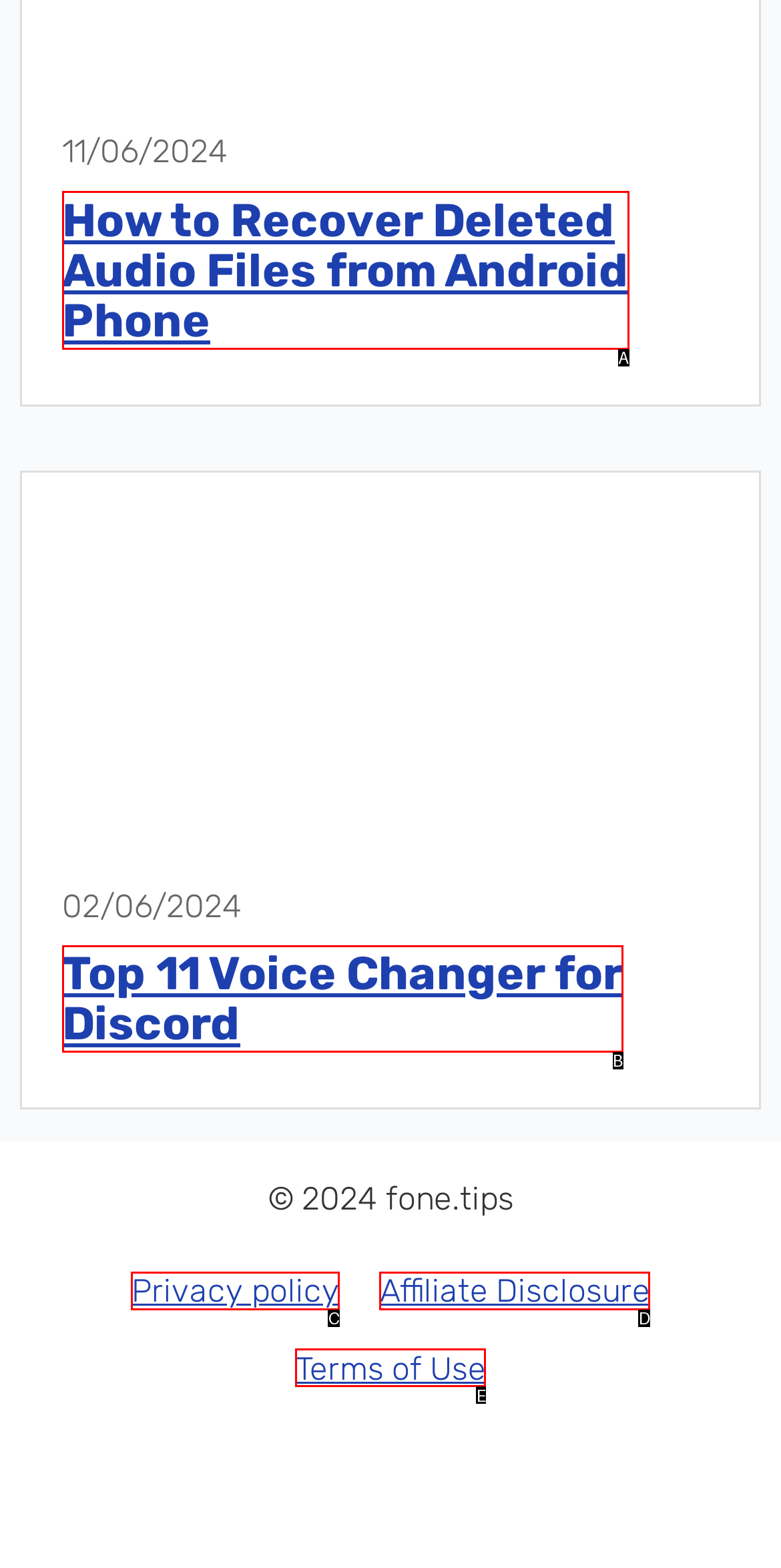Based on the element description: Terms of Use, choose the HTML element that matches best. Provide the letter of your selected option.

E